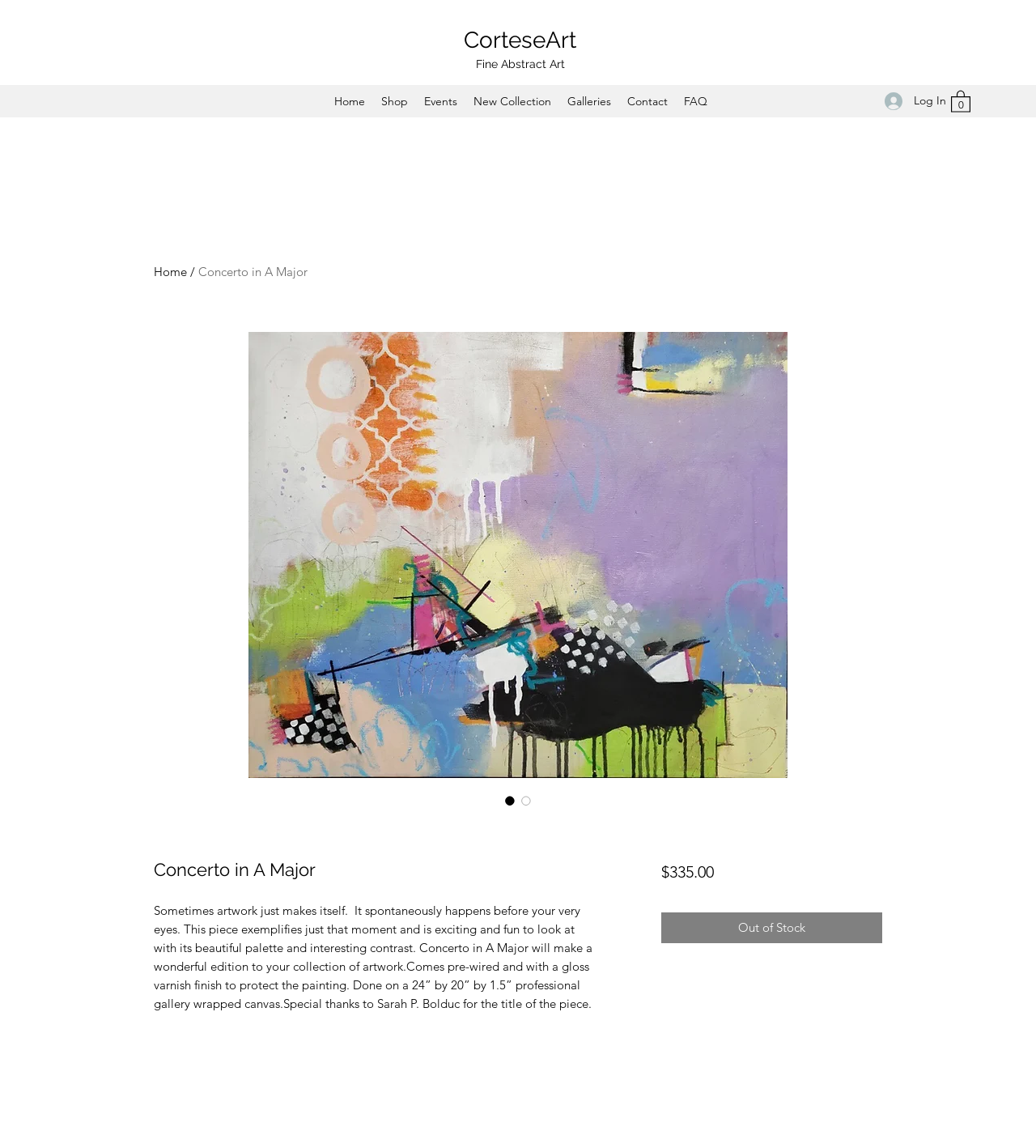Please analyze the image and give a detailed answer to the question:
What is the price of the artwork?

I found the answer by looking at the static text description below the artwork image, which mentions the price of the artwork as $335.00.